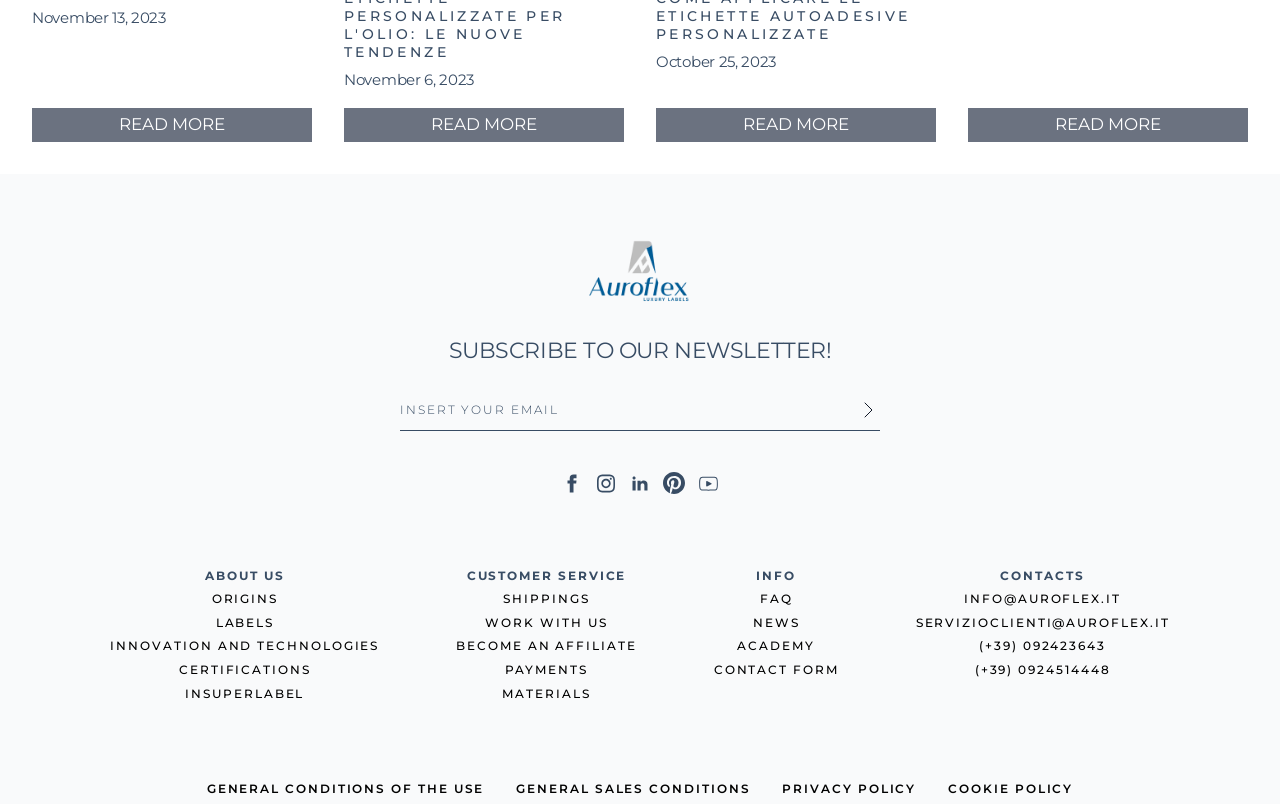What is the purpose of the input field?
Look at the image and respond to the question as thoroughly as possible.

The input field is located below the 'SUBSCRIBE TO OUR NEWSLETTER!' text, and its purpose is to insert an email address, as indicated by the text 'INSERT YOUR EMAIL'.